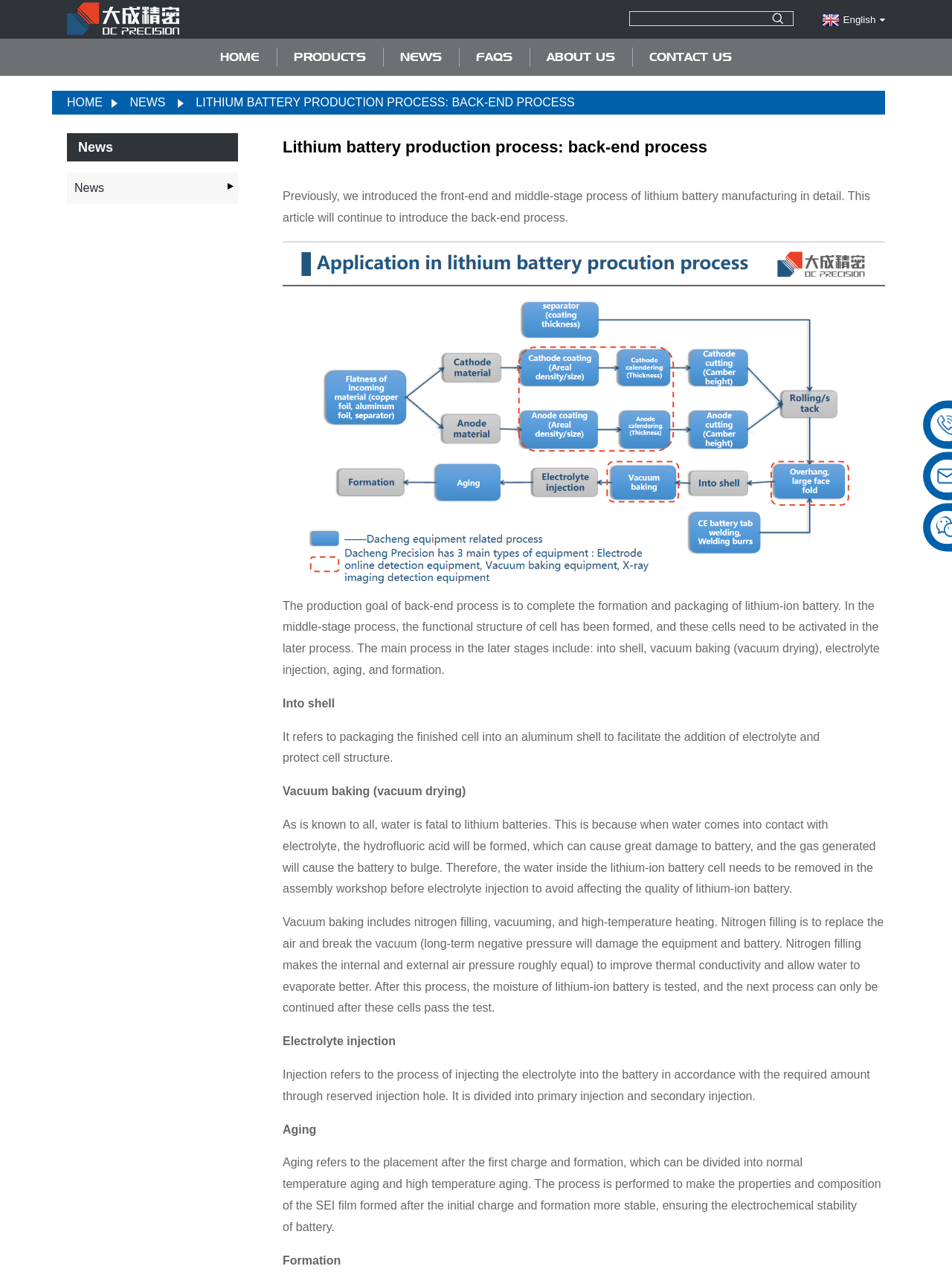Specify the bounding box coordinates for the region that must be clicked to perform the given instruction: "Click the 'CONTACT US' link".

[0.67, 0.033, 0.78, 0.057]